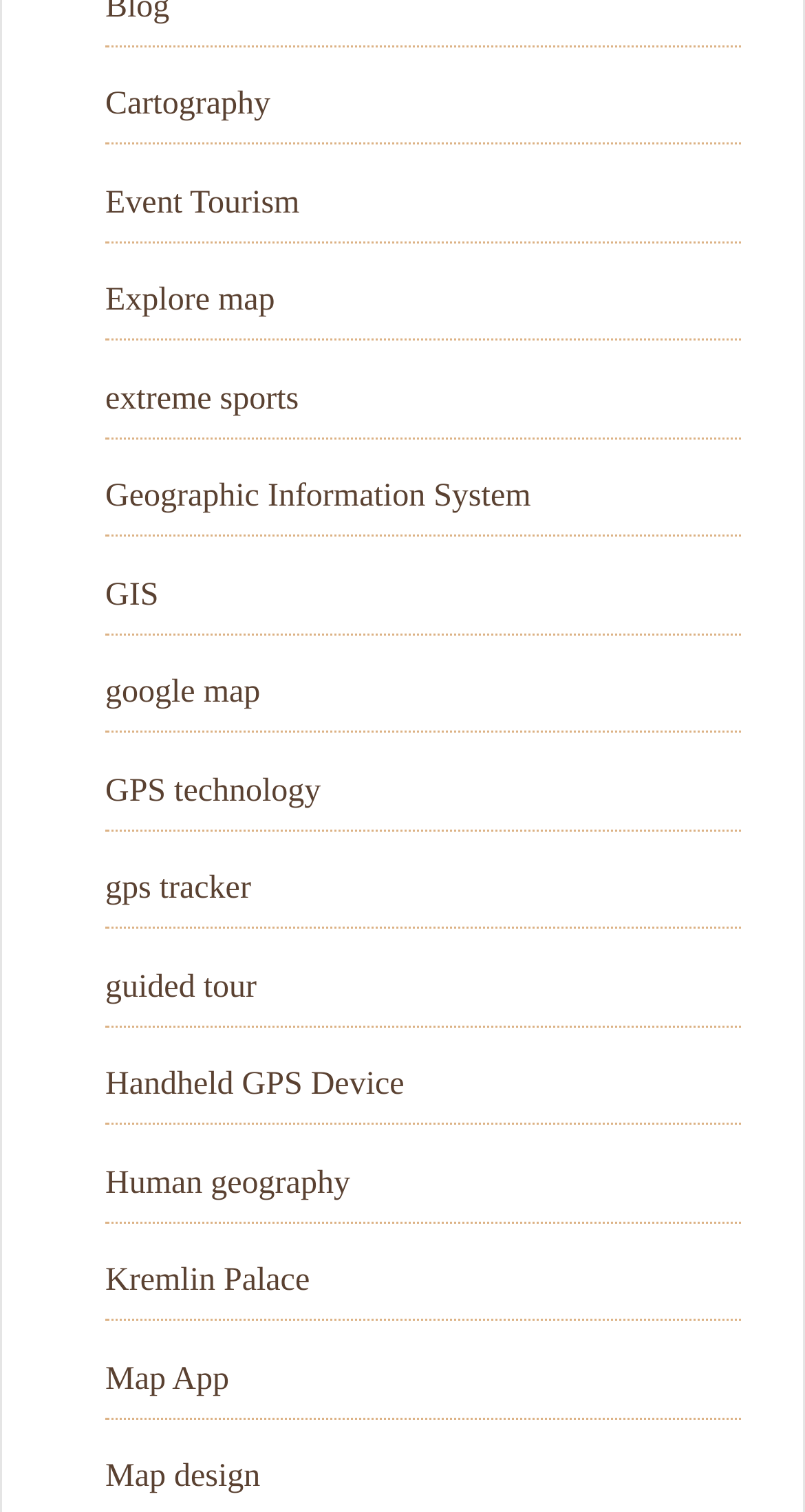What is the topic of the link at the bottom of the webpage?
From the image, provide a succinct answer in one word or a short phrase.

Map design